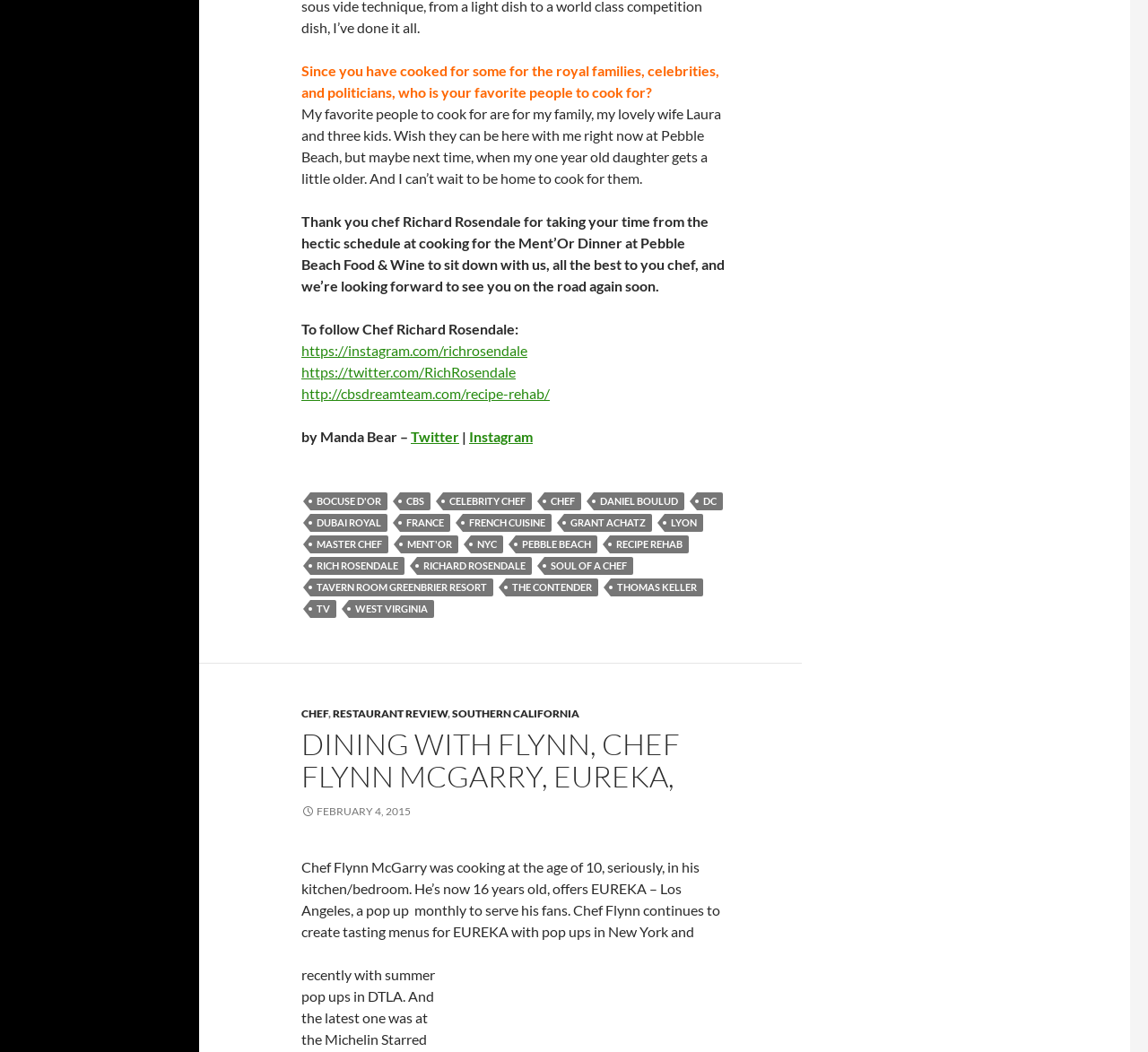Determine the coordinates of the bounding box that should be clicked to complete the instruction: "Learn more about Pebble Beach Food & Wine". The coordinates should be represented by four float numbers between 0 and 1: [left, top, right, bottom].

[0.449, 0.509, 0.52, 0.526]